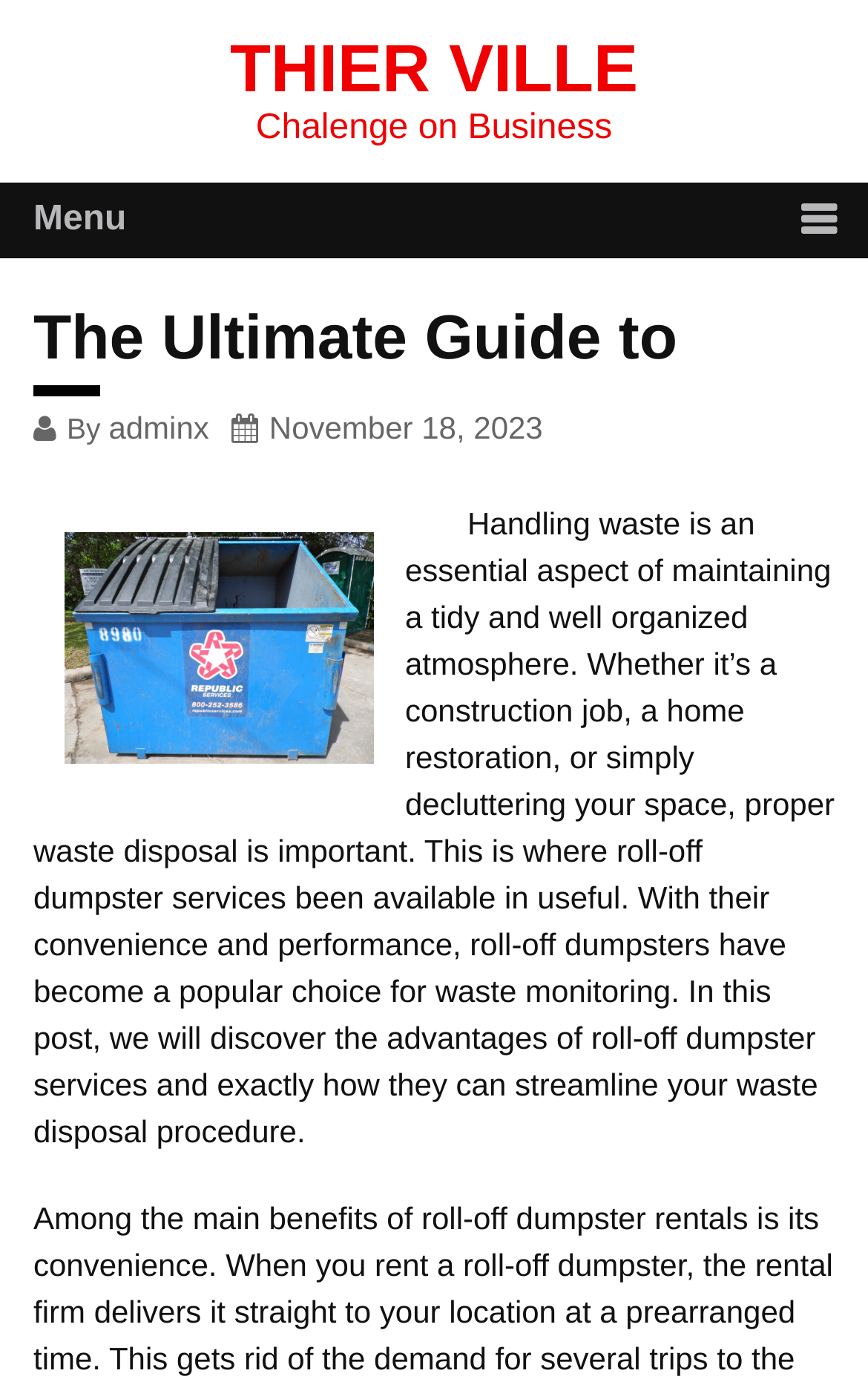What is the main benefit of using roll-off dumpster services? Look at the image and give a one-word or short phrase answer.

Convenience and performance